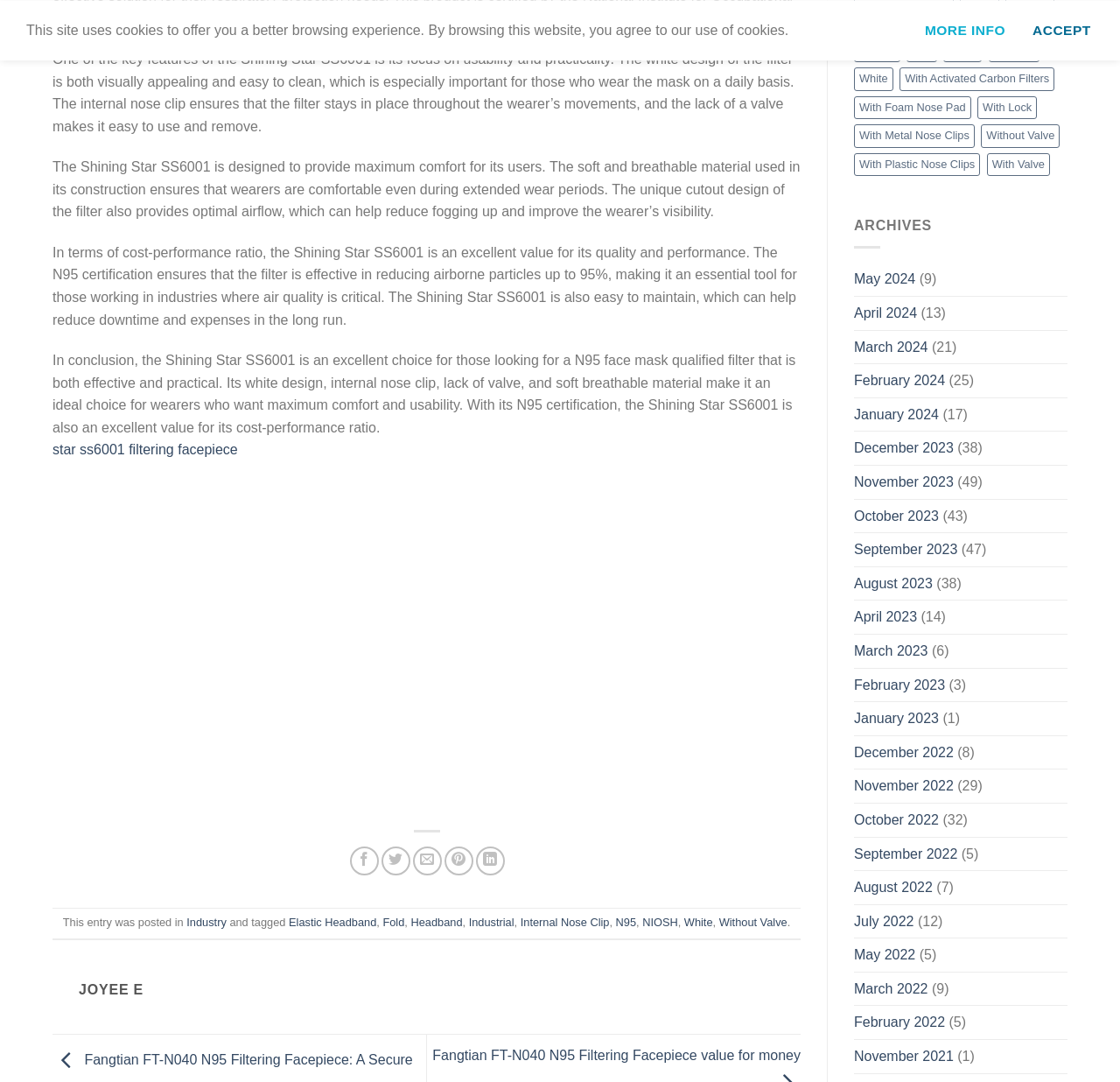Give a one-word or phrase response to the following question: What is the purpose of the internal nose clip?

To keep the filter in place